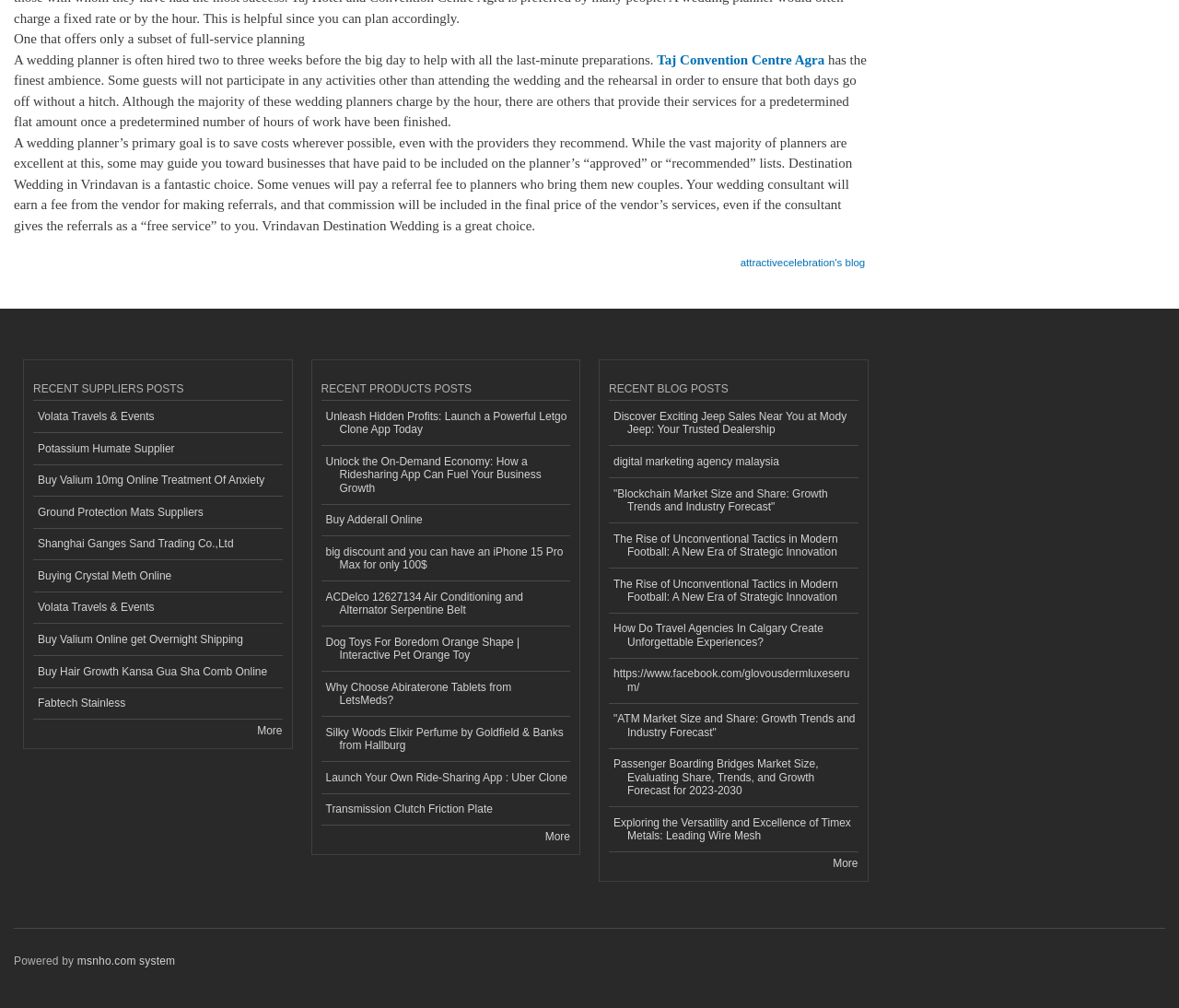Bounding box coordinates are specified in the format (top-left x, top-left y, bottom-right x, bottom-right y). All values are floating point numbers bounded between 0 and 1. Please provide the bounding box coordinate of the region this sentence describes: Buy Adderall Online

[0.272, 0.501, 0.484, 0.532]